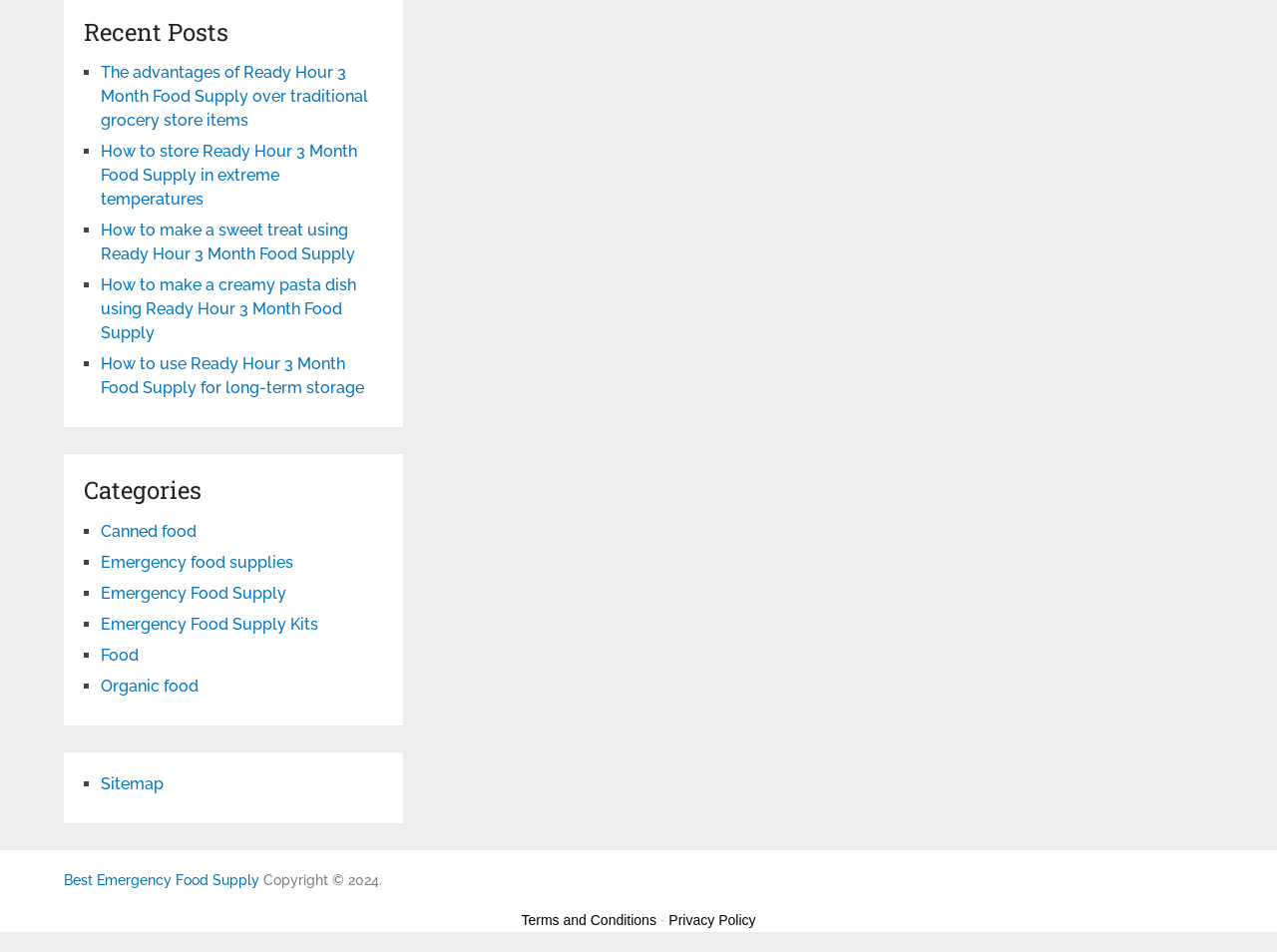Kindly provide the bounding box coordinates of the section you need to click on to fulfill the given instruction: "Check the sitemap".

[0.079, 0.813, 0.128, 0.833]